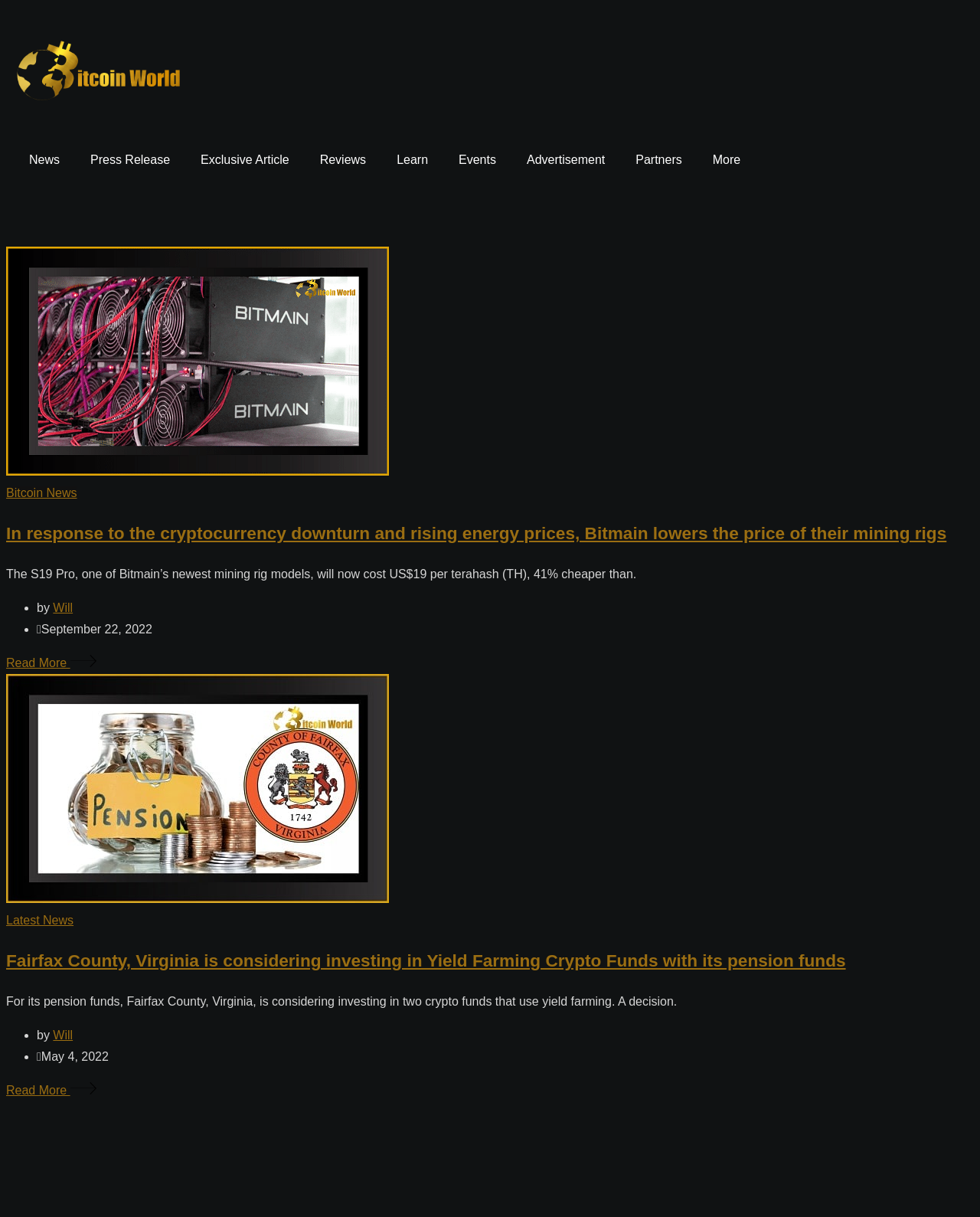Please provide a comprehensive answer to the question below using the information from the image: What is the date of the second news article?

The date of the second news article can be found in the StaticText element with text 'May 4, 2022', which is located below the heading element of the second news article.